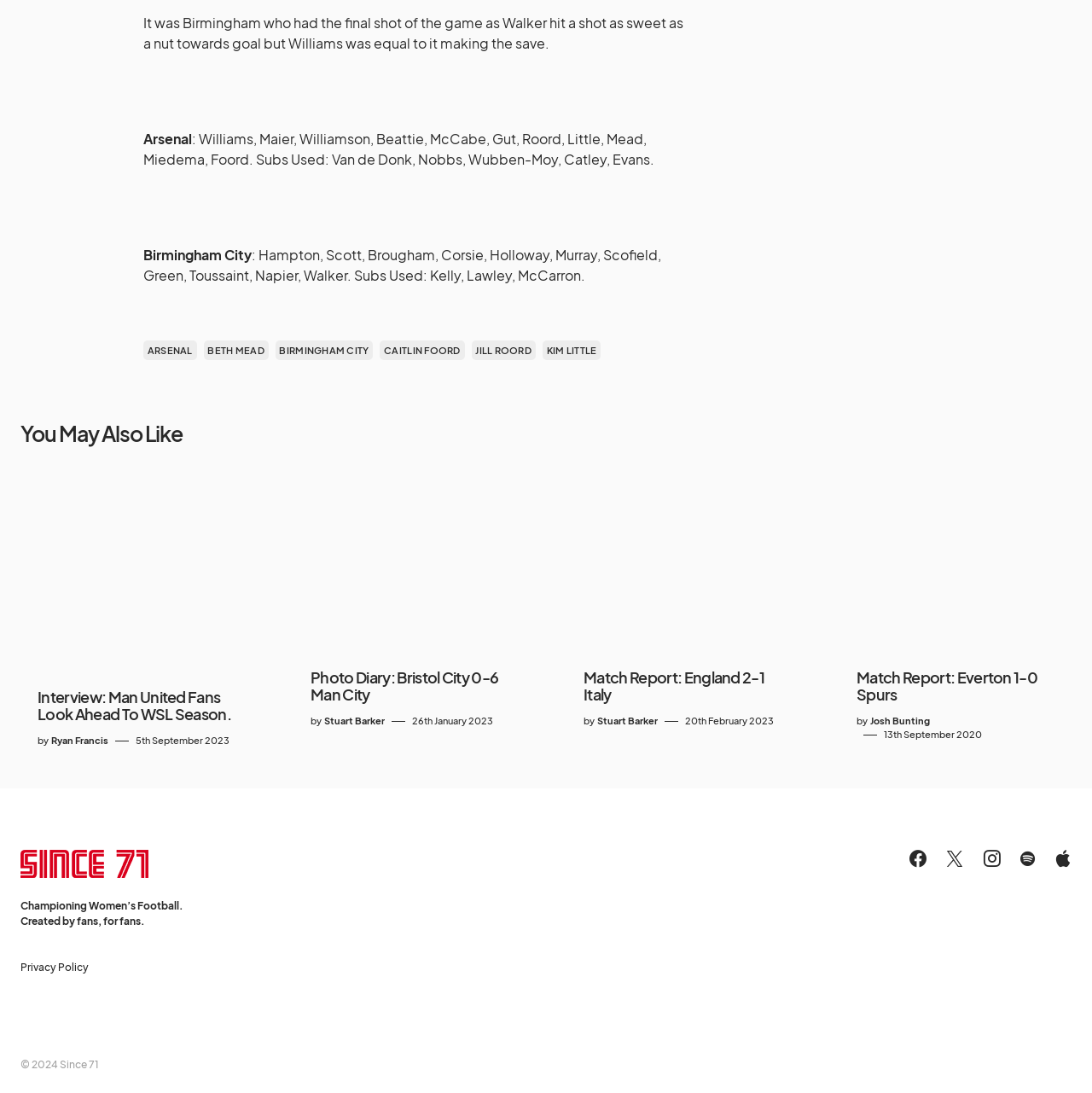Determine the bounding box coordinates of the clickable region to execute the instruction: "Click on the link to read the interview with Man United fans". The coordinates should be four float numbers between 0 and 1, denoted as [left, top, right, bottom].

[0.034, 0.63, 0.216, 0.662]